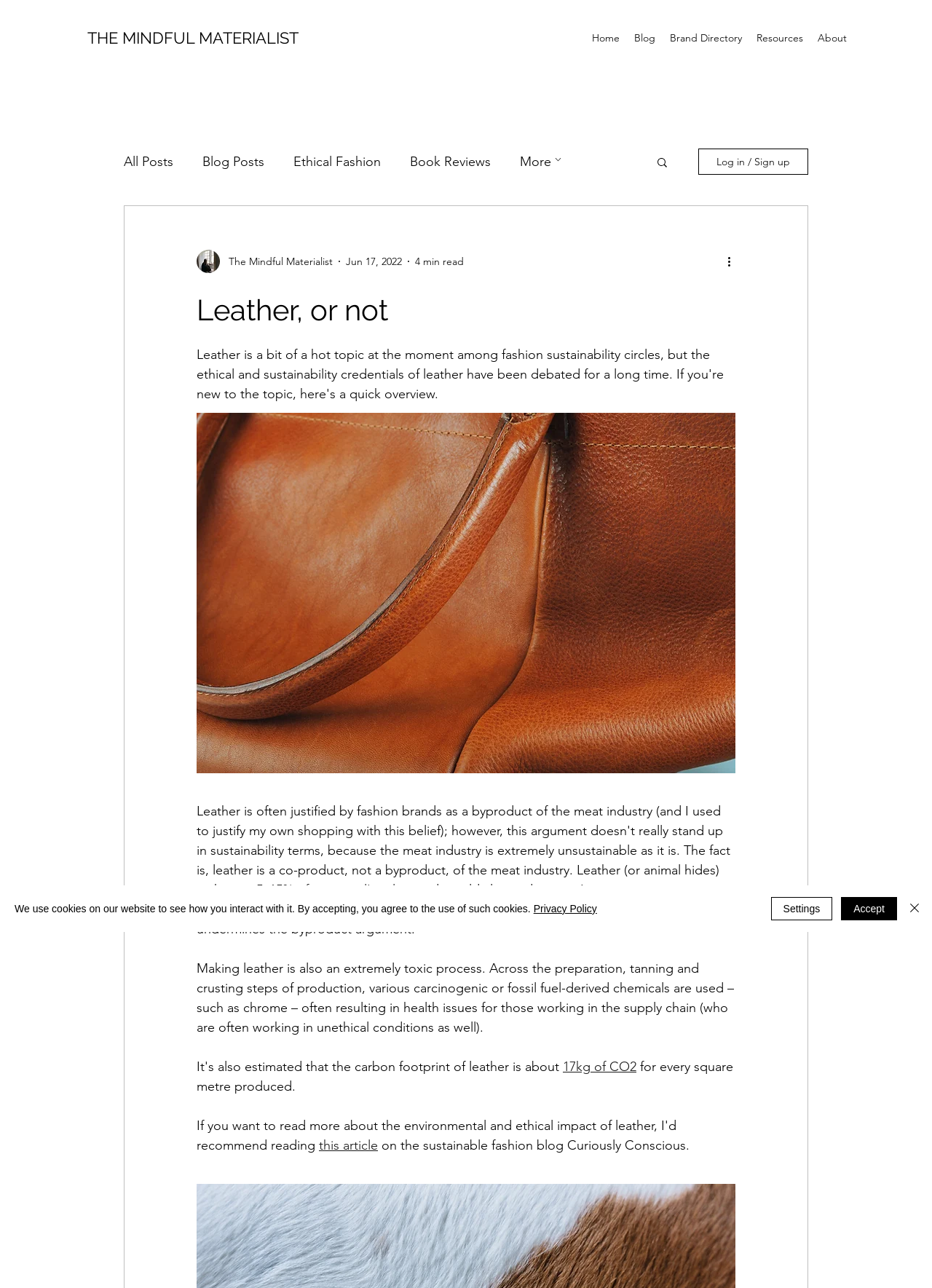Determine the bounding box for the UI element that matches this description: "THE MINDFUL MATERIALIST".

[0.094, 0.022, 0.32, 0.037]